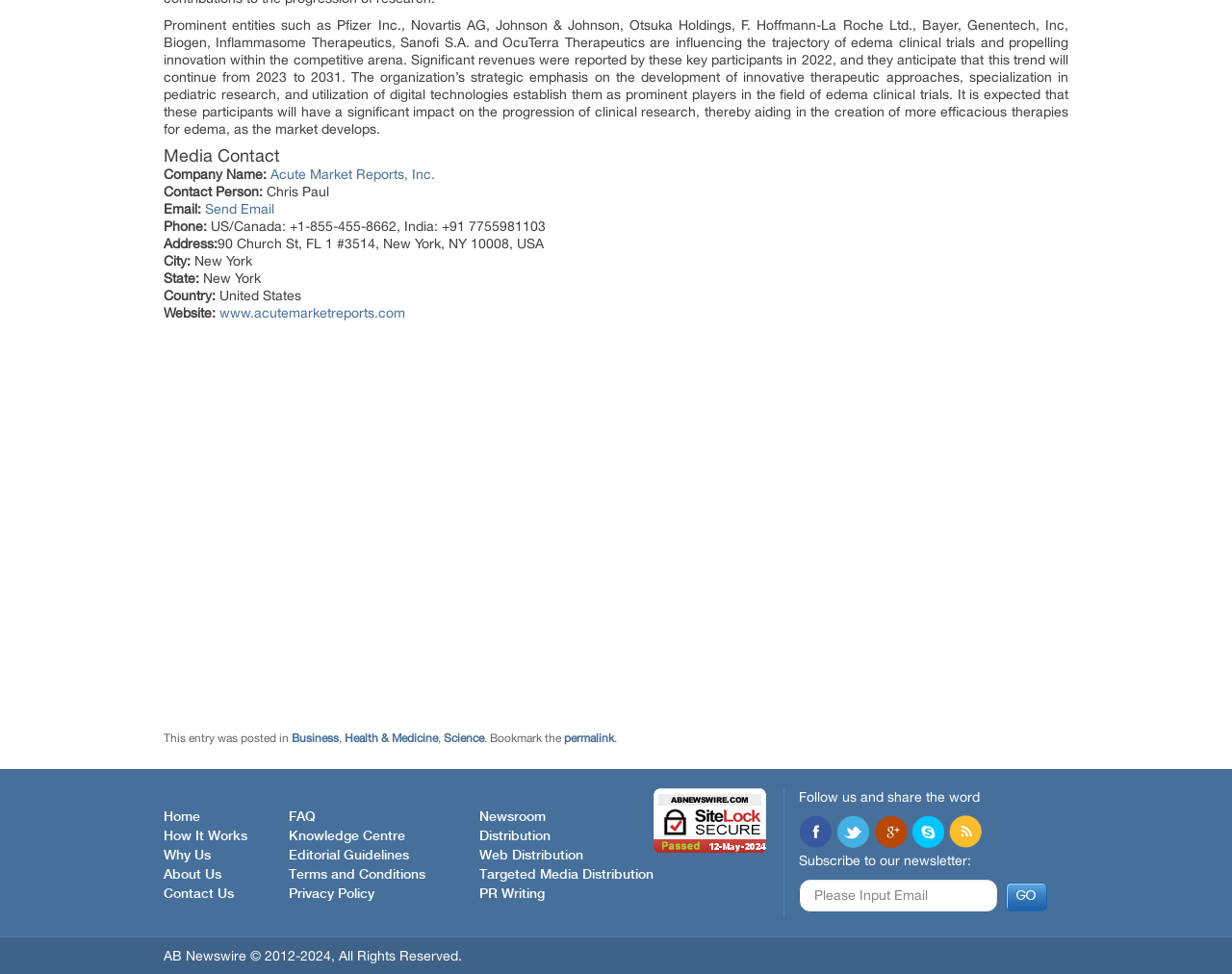Please examine the image and answer the question with a detailed explanation:
What is the category of the post?

I looked at the footer section and found the categories of the post, which are 'Business', 'Health & Medicine', and 'Science'.